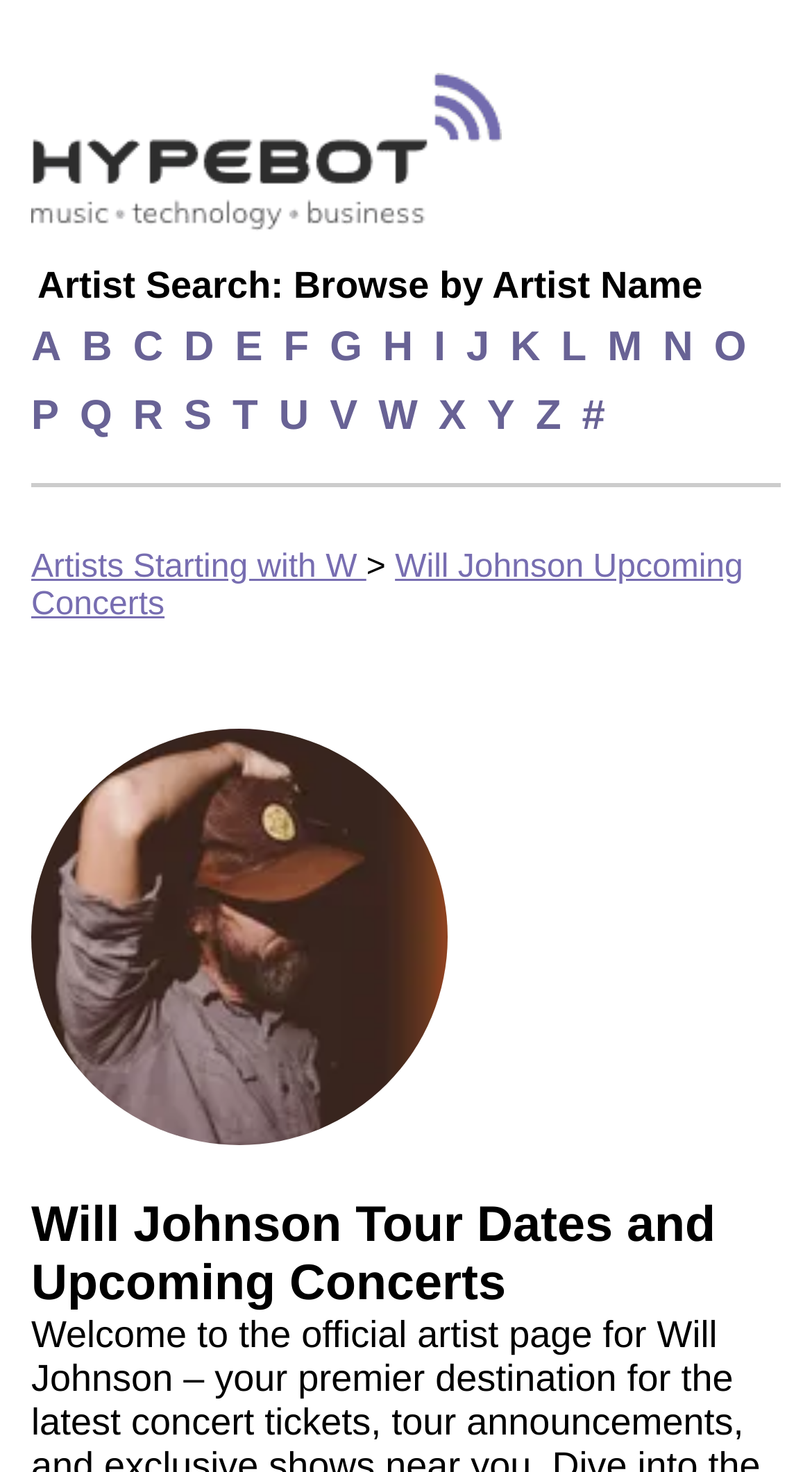Determine the bounding box coordinates of the clickable element to achieve the following action: 'Find more about Hypebot'. Provide the coordinates as four float values between 0 and 1, formatted as [left, top, right, bottom].

[0.038, 0.05, 0.646, 0.18]